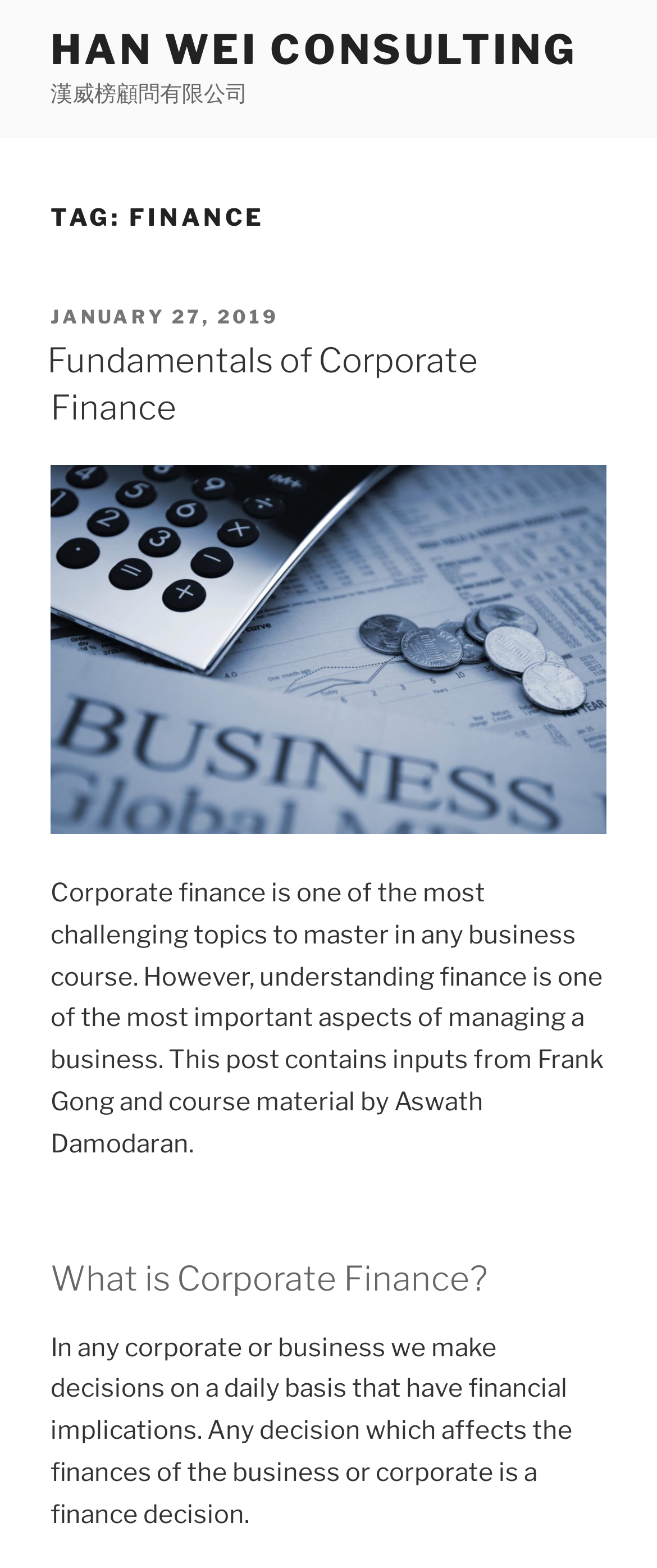Bounding box coordinates should be provided in the format (top-left x, top-left y, bottom-right x, bottom-right y) with all values between 0 and 1. Identify the bounding box for this UI element: Fundamentals of Corporate Finance

[0.072, 0.217, 0.728, 0.273]